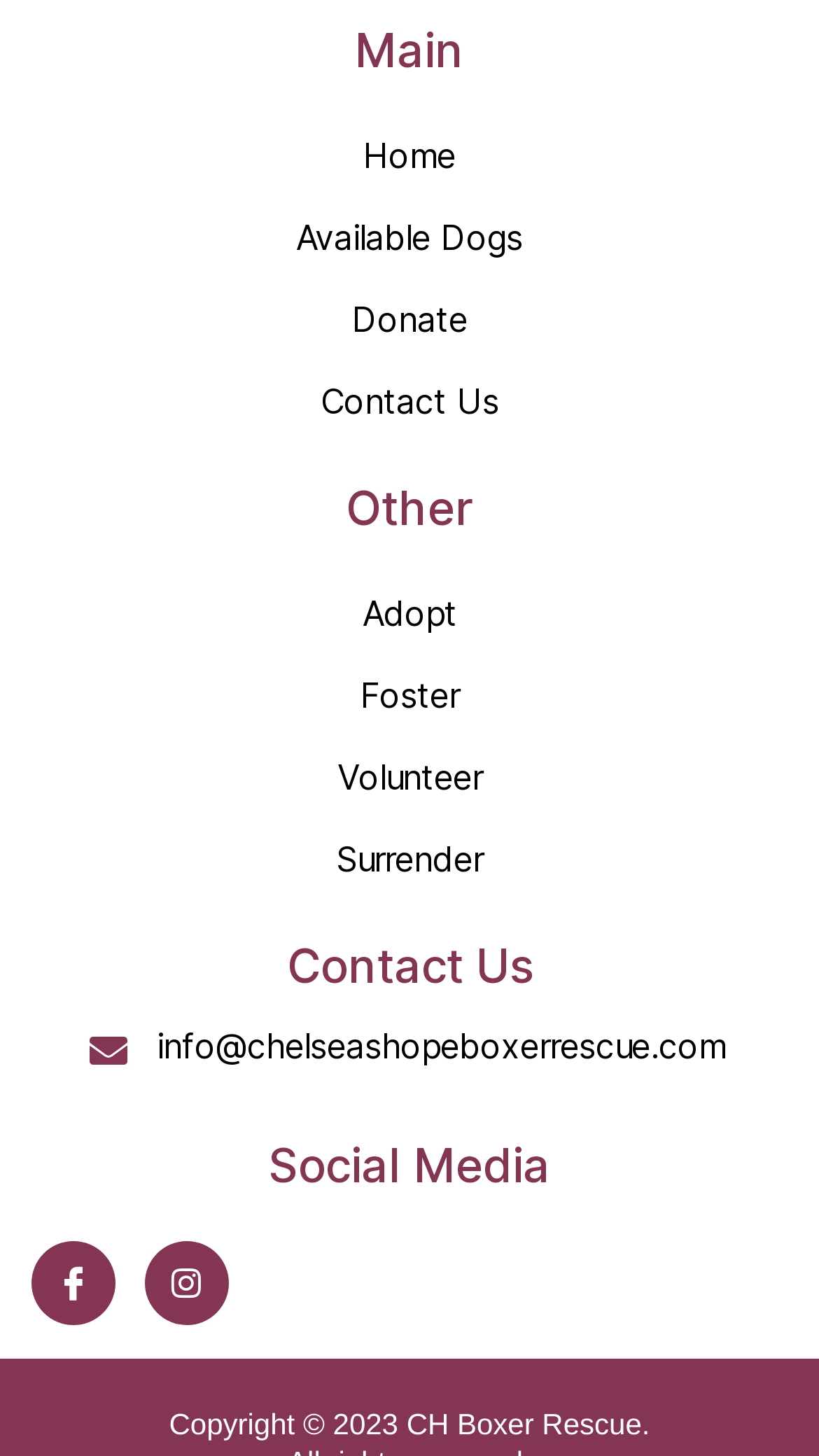How many headings are there?
Please respond to the question with a detailed and informative answer.

There are four headings on the webpage, which are 'Main', 'Other', 'Contact Us', and 'Social Media', located at different positions on the webpage with distinct bounding box coordinates.